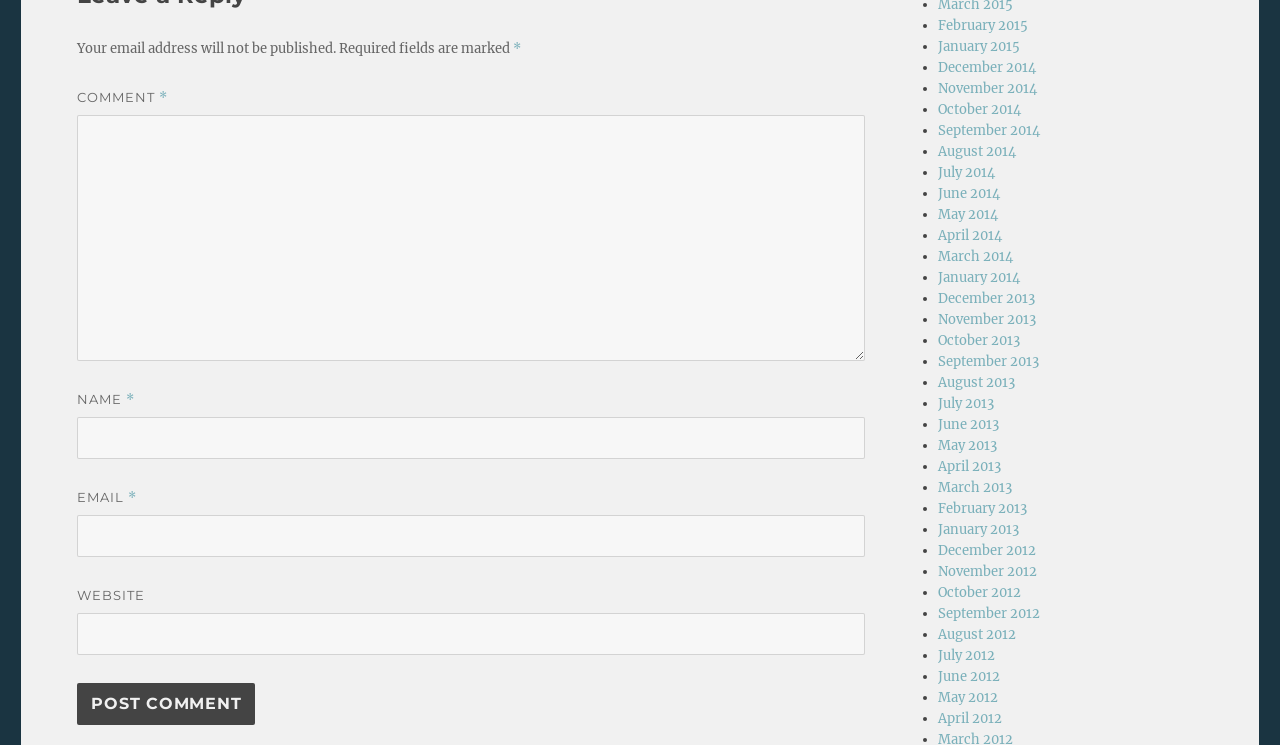Identify the coordinates of the bounding box for the element that must be clicked to accomplish the instruction: "Type your name".

[0.06, 0.559, 0.676, 0.616]